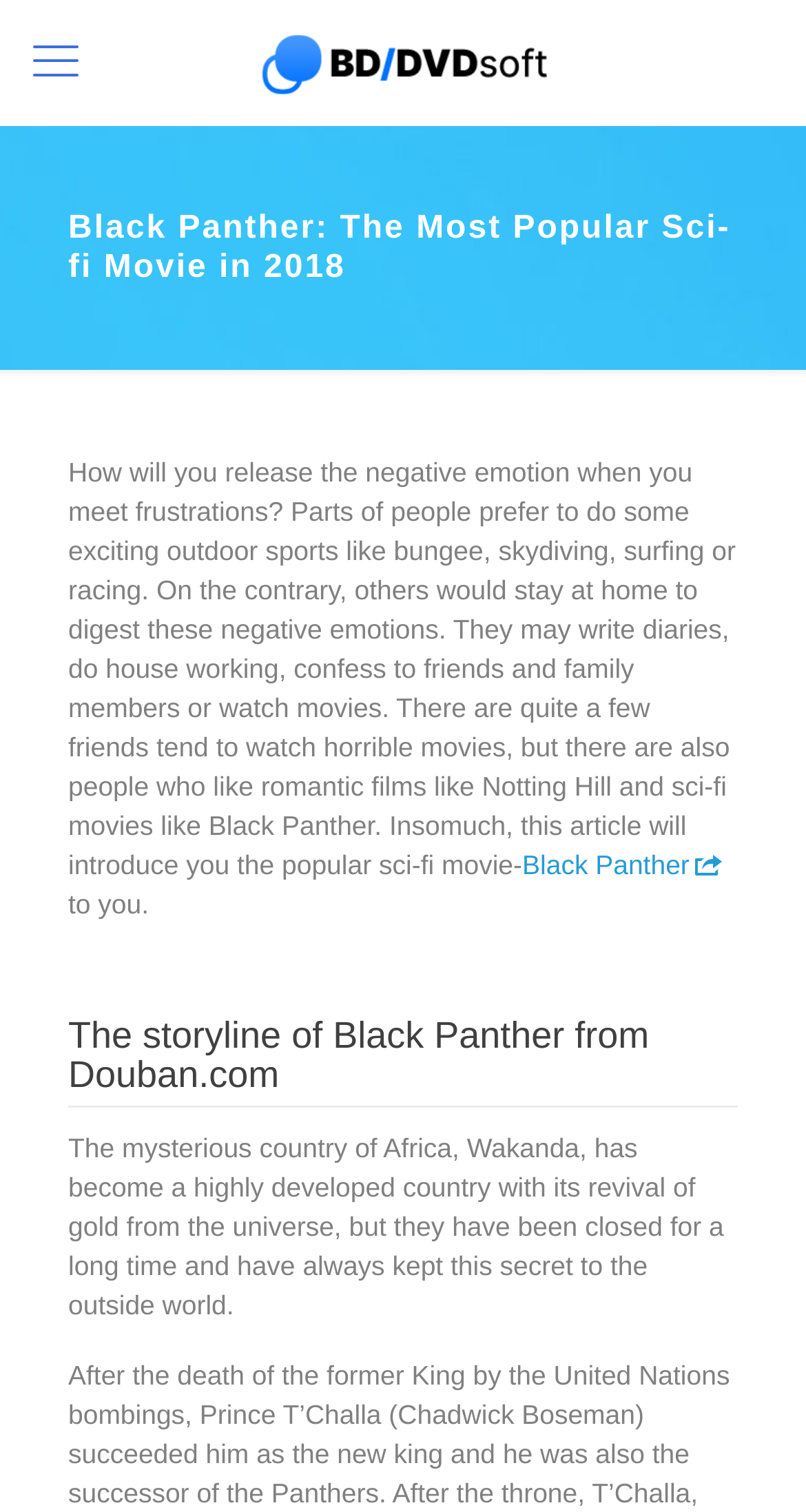Please determine the bounding box of the UI element that matches this description: aria-label="mobile menu". The coordinates should be given as (top-left x, top-left y, bottom-right x, bottom-right y), with all values between 0 and 1.

[0.026, 0.018, 0.113, 0.064]